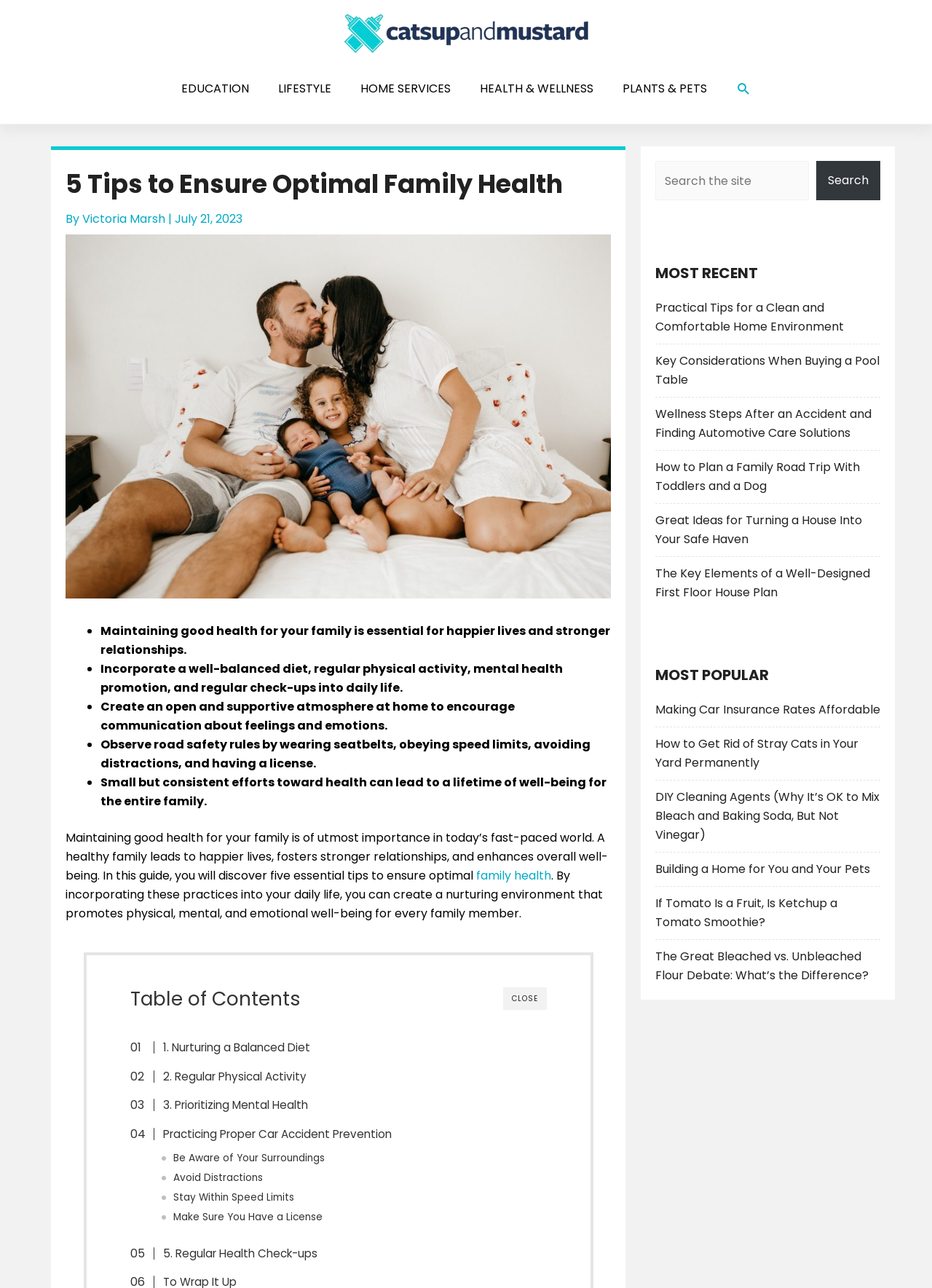Specify the bounding box coordinates of the element's region that should be clicked to achieve the following instruction: "Explore the most recent articles". The bounding box coordinates consist of four float numbers between 0 and 1, in the format [left, top, right, bottom].

[0.703, 0.204, 0.945, 0.221]